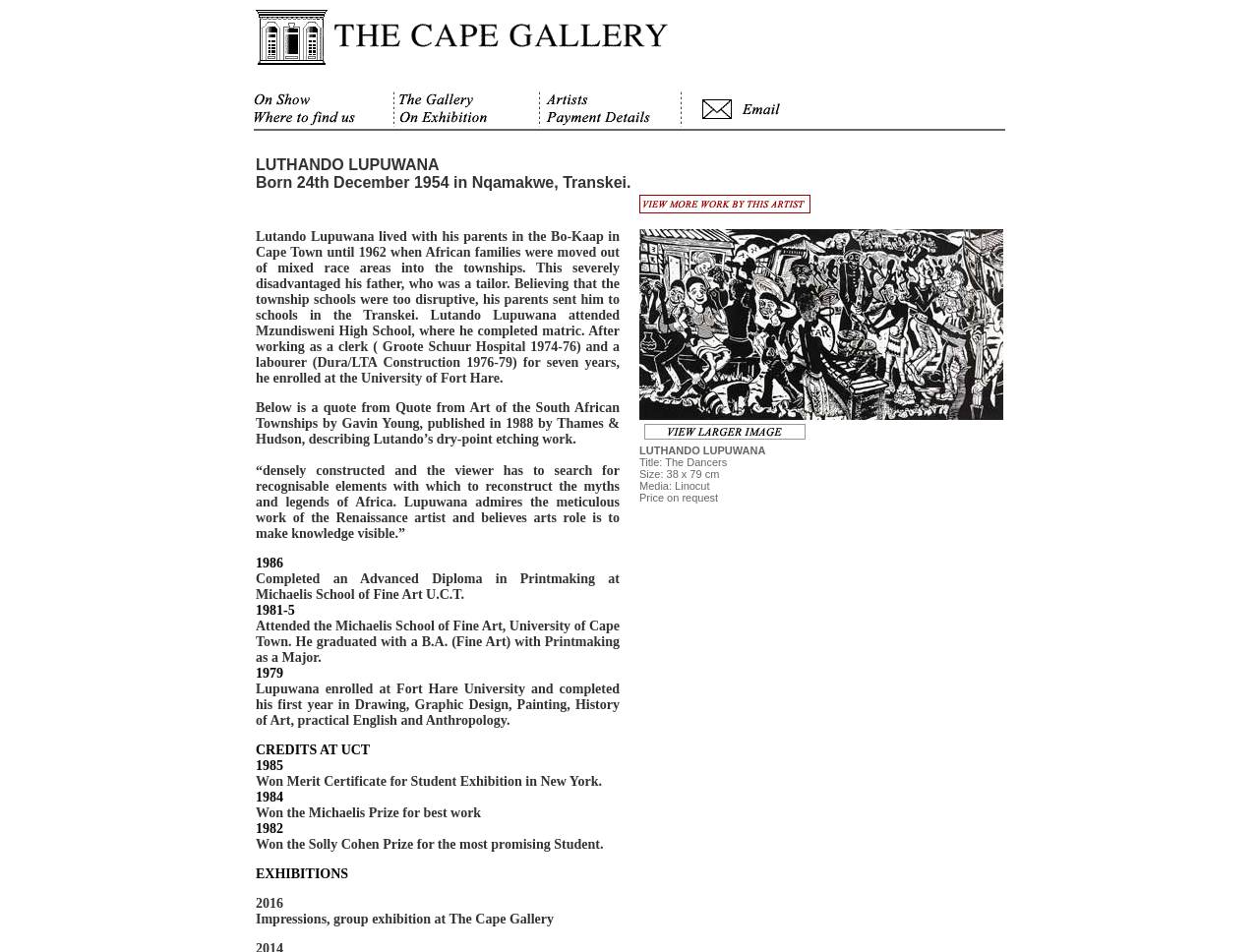Provide your answer in a single word or phrase: 
What is the medium of the artwork?

Printmaking